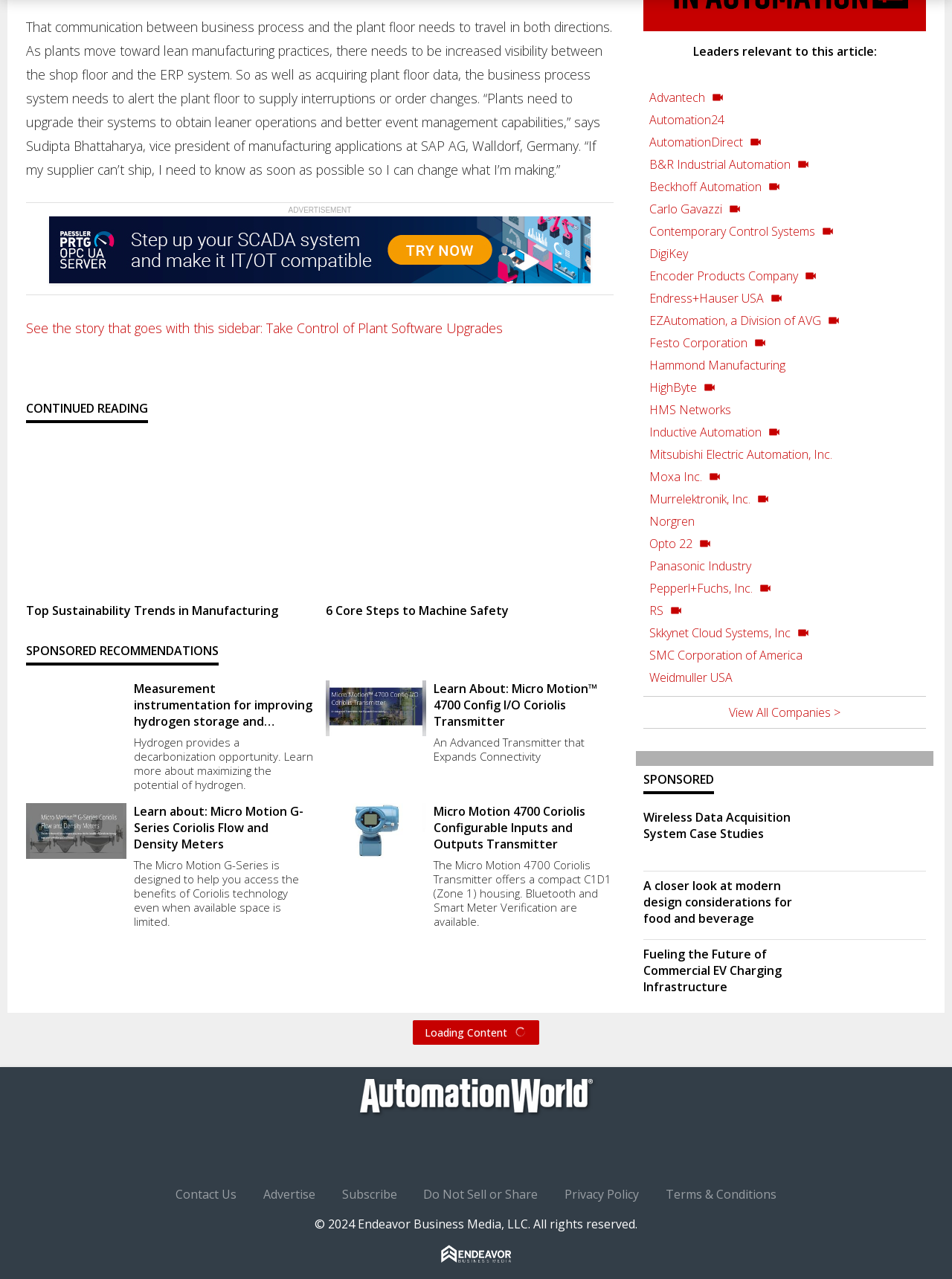How many sponsored recommendations are there?
Answer the question with a single word or phrase derived from the image.

4